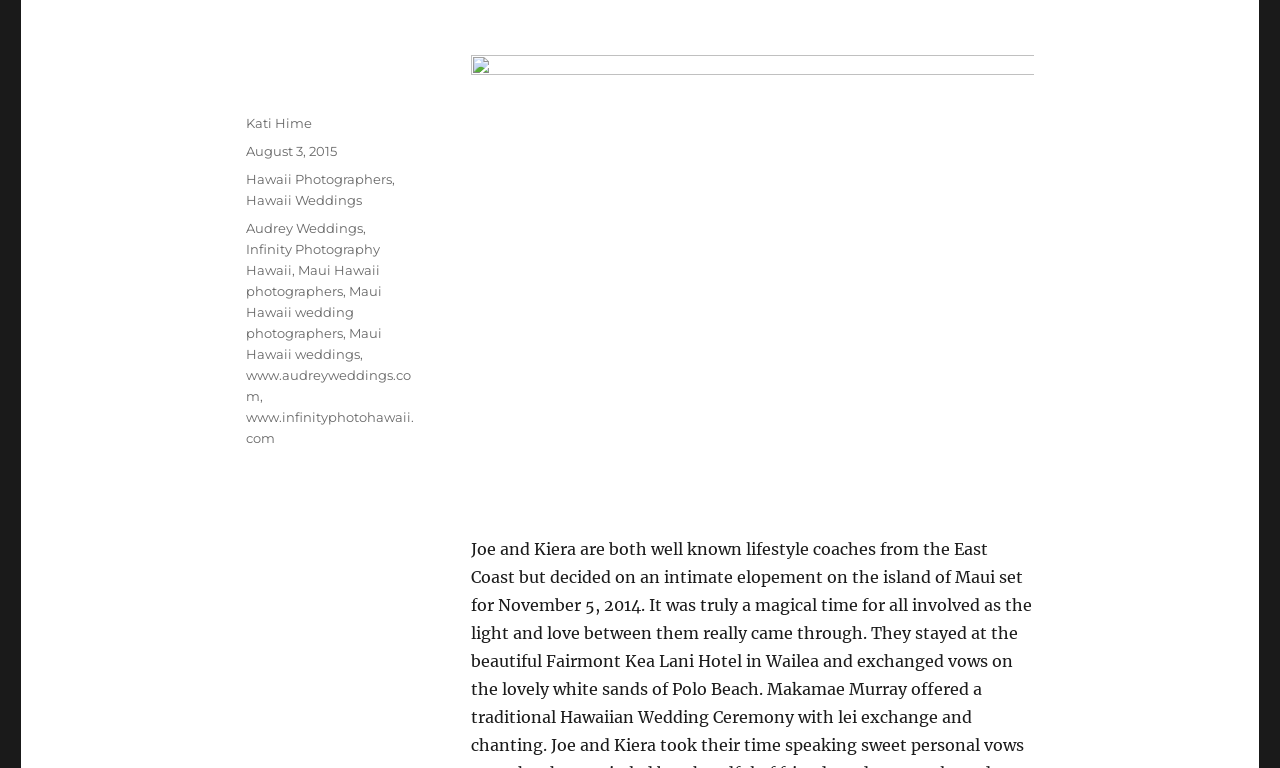How many tags are mentioned in the footer?
Using the information presented in the image, please offer a detailed response to the question.

The number of tags can be found in the footer section of the webpage, where it is written as 'Tags' followed by links with the texts 'Audrey Weddings', 'Infinity Photography Hawaii', 'Maui Hawaii photographers', 'Maui Hawaii wedding photographers', and 'Maui Hawaii weddings'.